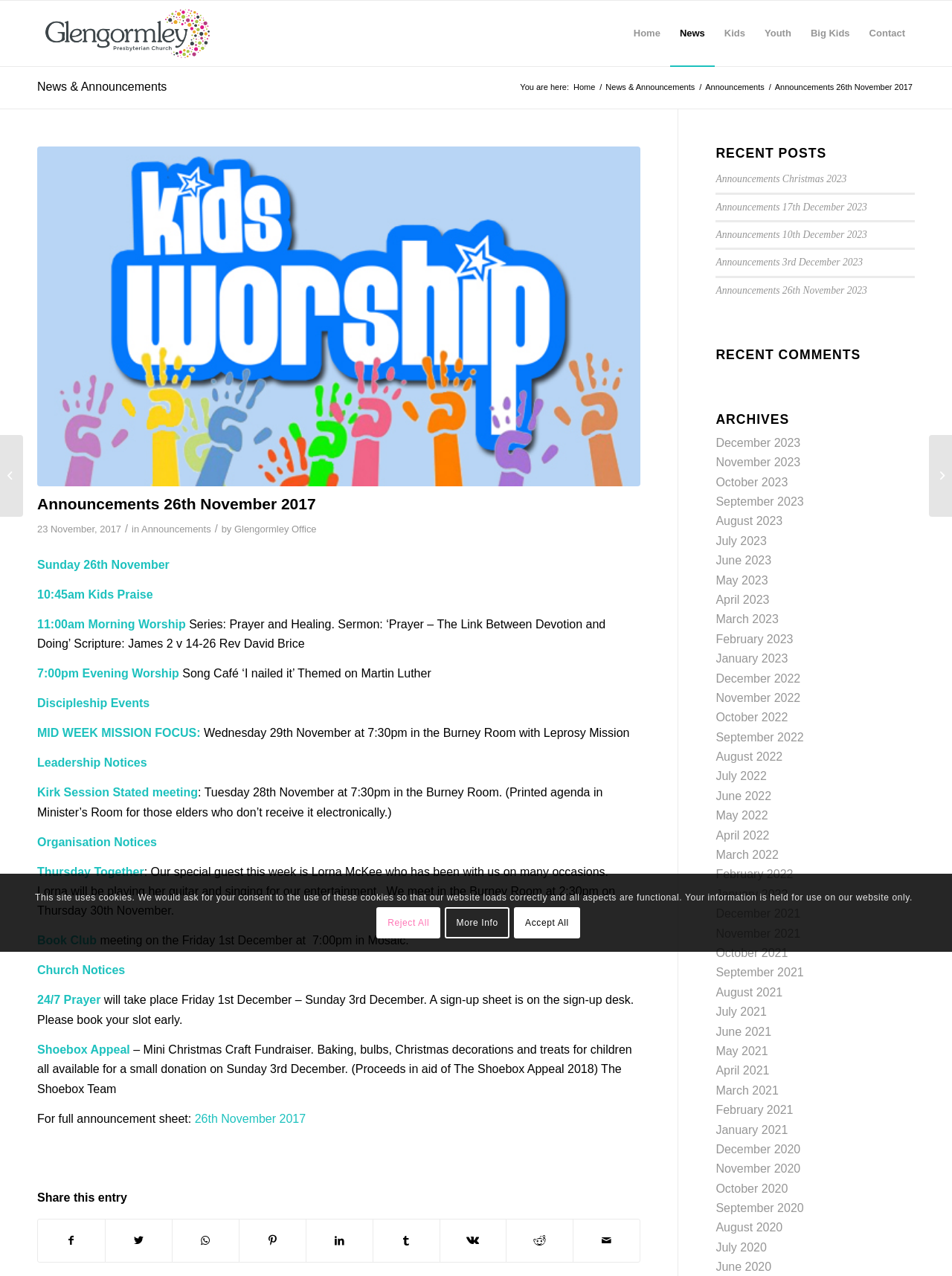Answer succinctly with a single word or phrase:
What is the title of the sermon on Sunday?

‘Prayer – The Link Between Devotion and Doing’